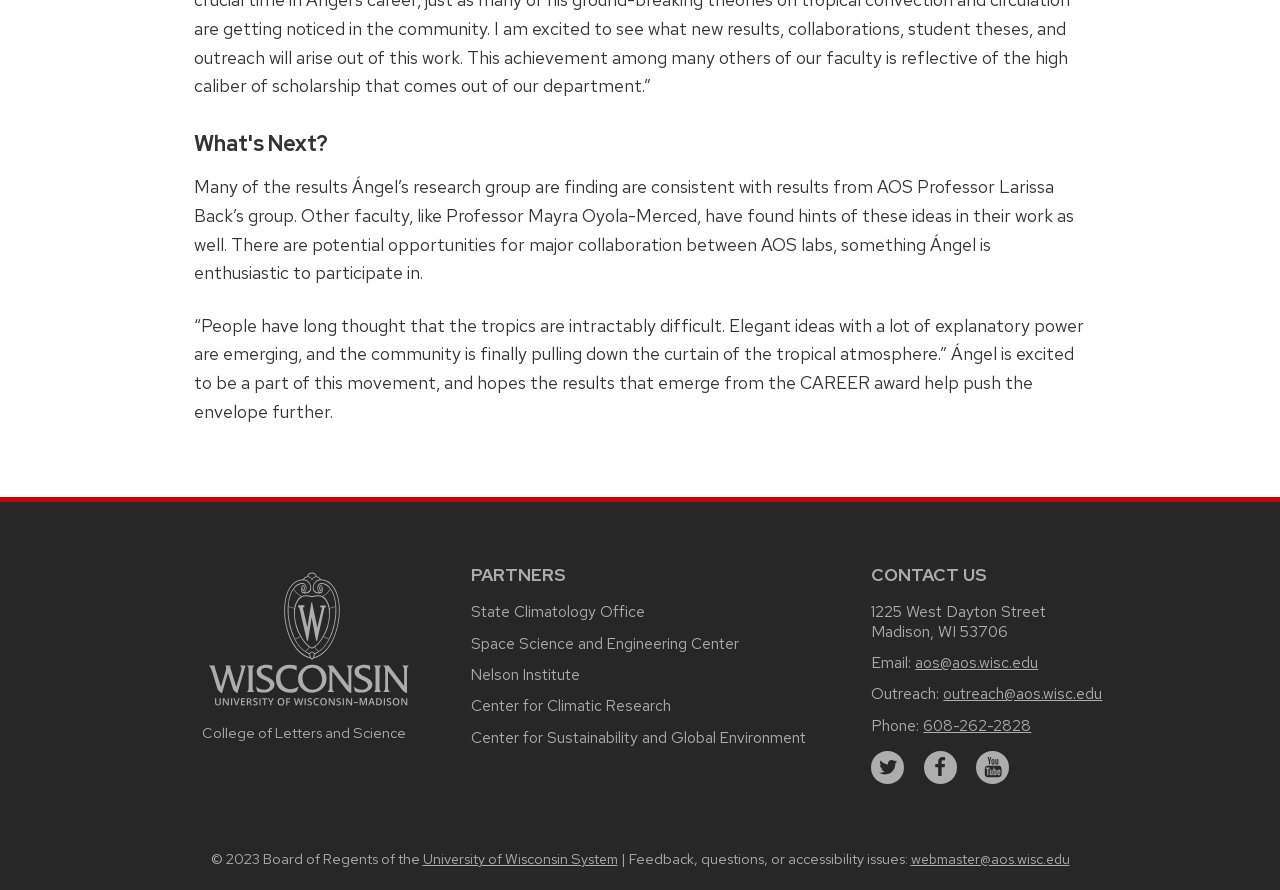Please identify the bounding box coordinates of the element that needs to be clicked to perform the following instruction: "Contact us via email".

[0.715, 0.733, 0.811, 0.756]